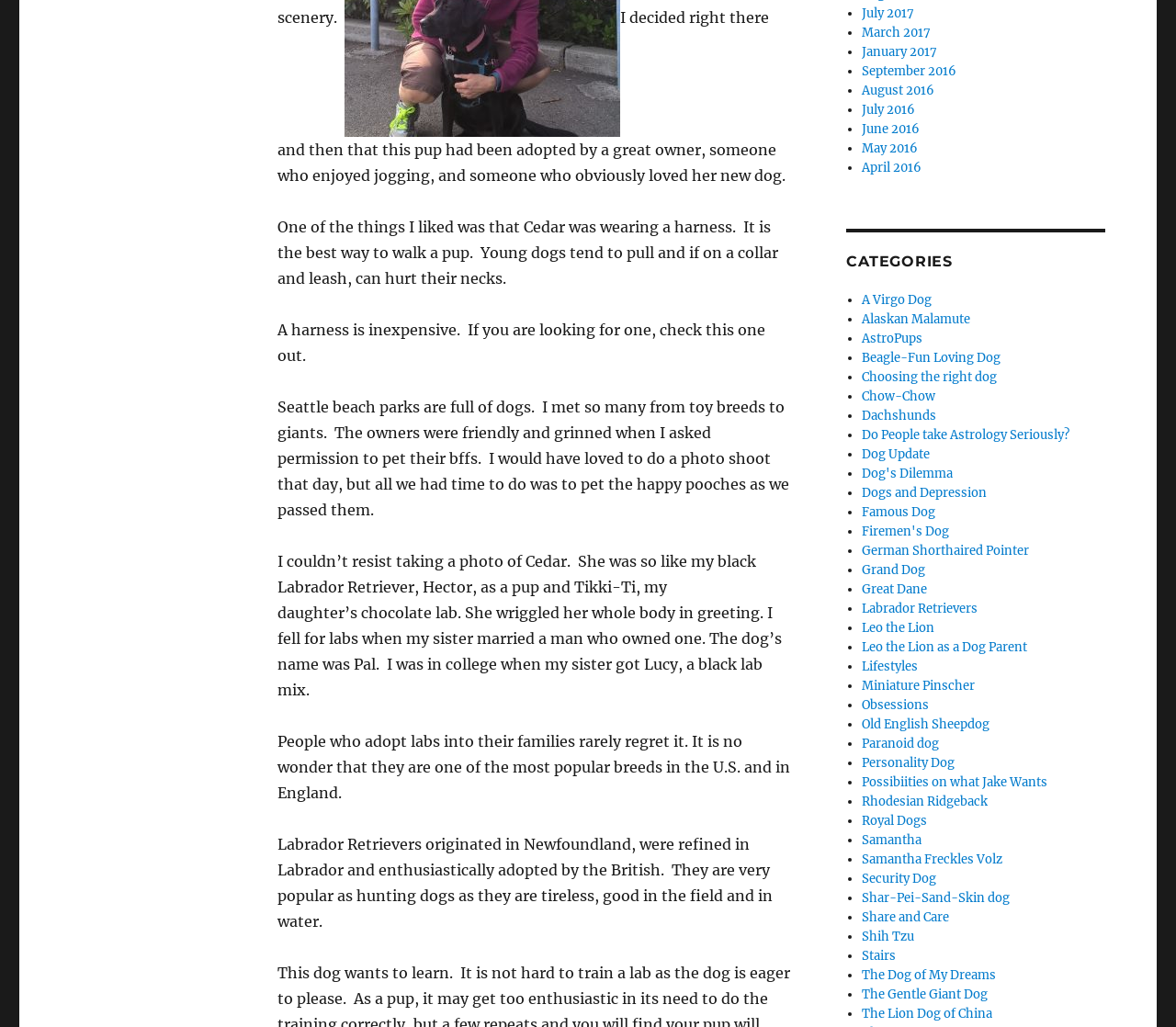What is the name of the dog mentioned in the text?
Provide a concise answer using a single word or phrase based on the image.

Cedar